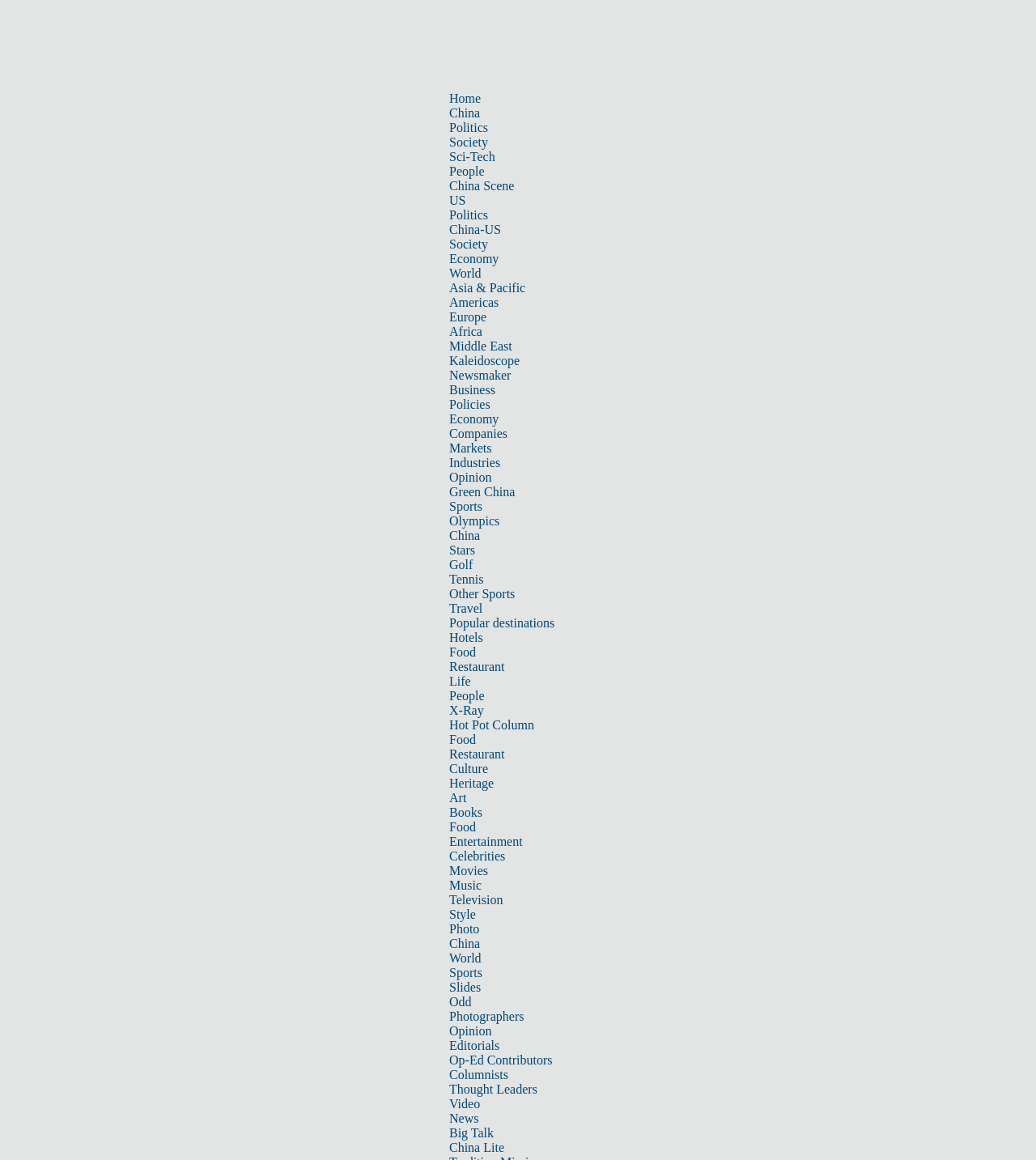How many columns are in the layout table?
Refer to the image and answer the question using a single word or phrase.

1